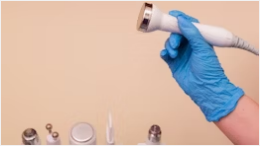What is the purpose of the device?
Refer to the image and give a detailed answer to the question.

The device is designed to enhance skin rejuvenation and treatment processes, which implies that its purpose is to improve the skin's appearance and health, likely through advanced technology and professional spa treatments.